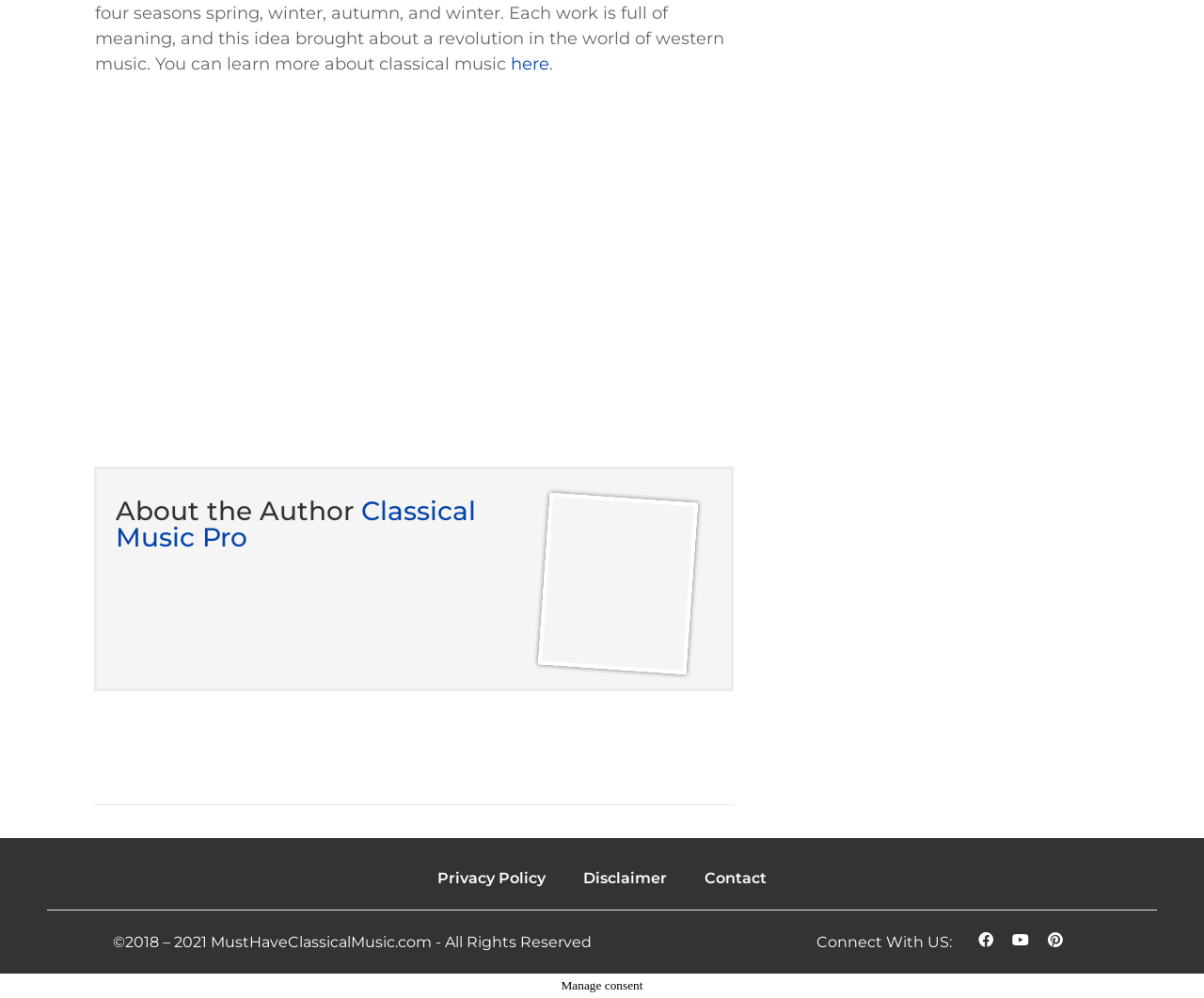What is the author's profession?
From the screenshot, provide a brief answer in one word or phrase.

Classical Music Pro